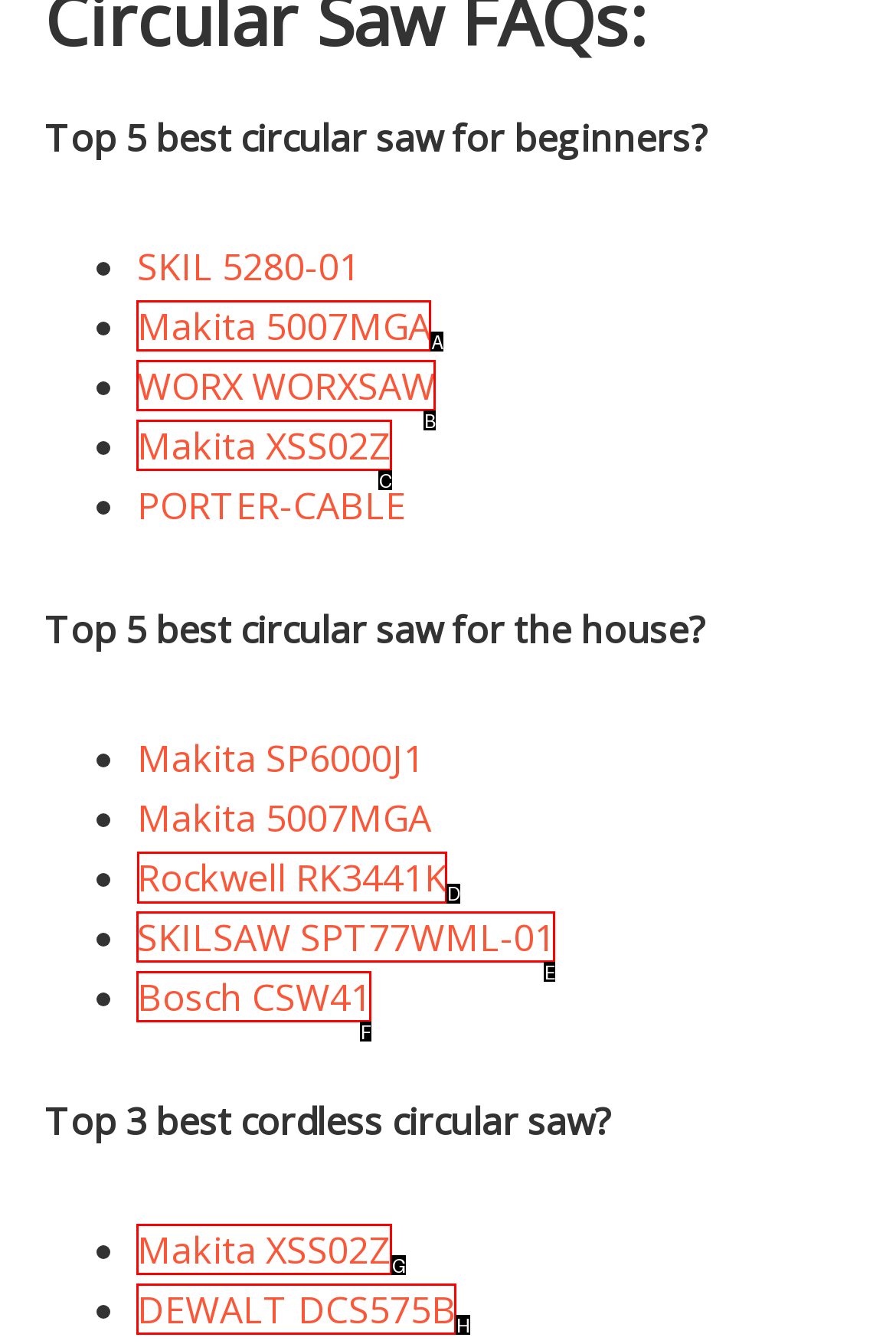Which option should be clicked to complete this task: Explore Rockwell RK3441K
Reply with the letter of the correct choice from the given choices.

D